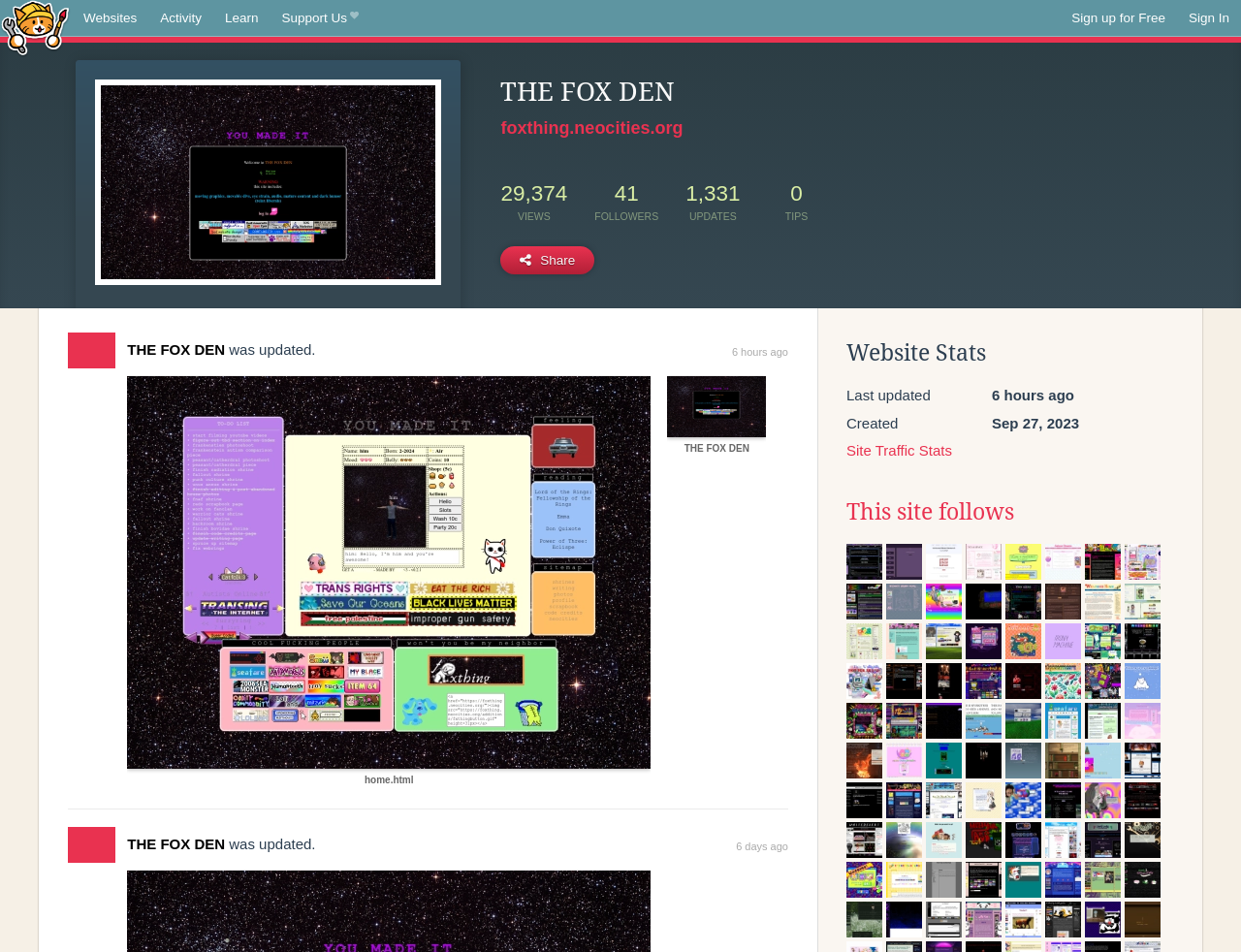Determine the bounding box for the HTML element described here: "Websites". The coordinates should be given as [left, top, right, bottom] with each number being a float between 0 and 1.

[0.058, 0.0, 0.12, 0.038]